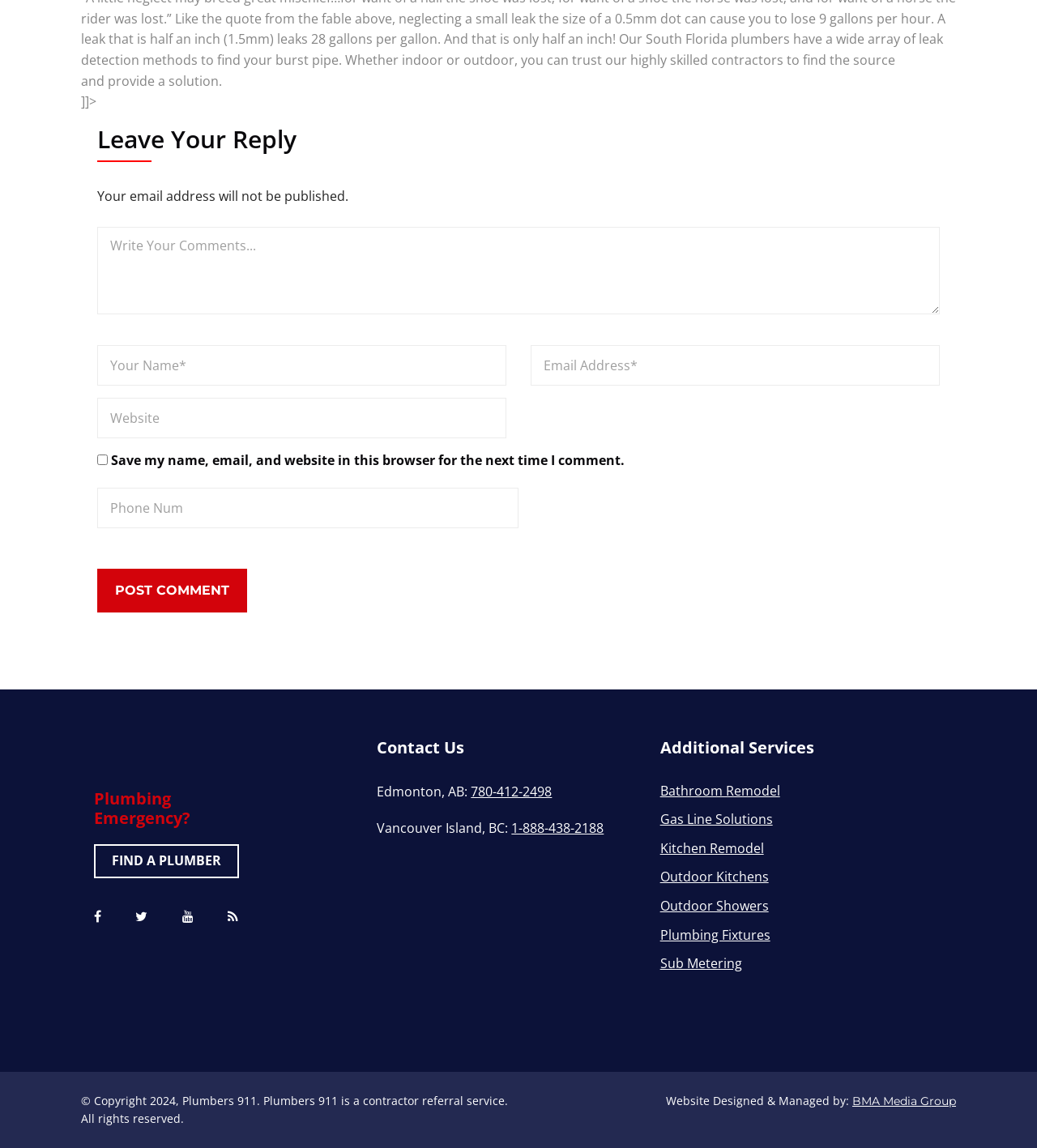Extract the bounding box coordinates for the described element: "name="phone" placeholder="Phone Num"". The coordinates should be represented as four float numbers between 0 and 1: [left, top, right, bottom].

[0.094, 0.425, 0.5, 0.46]